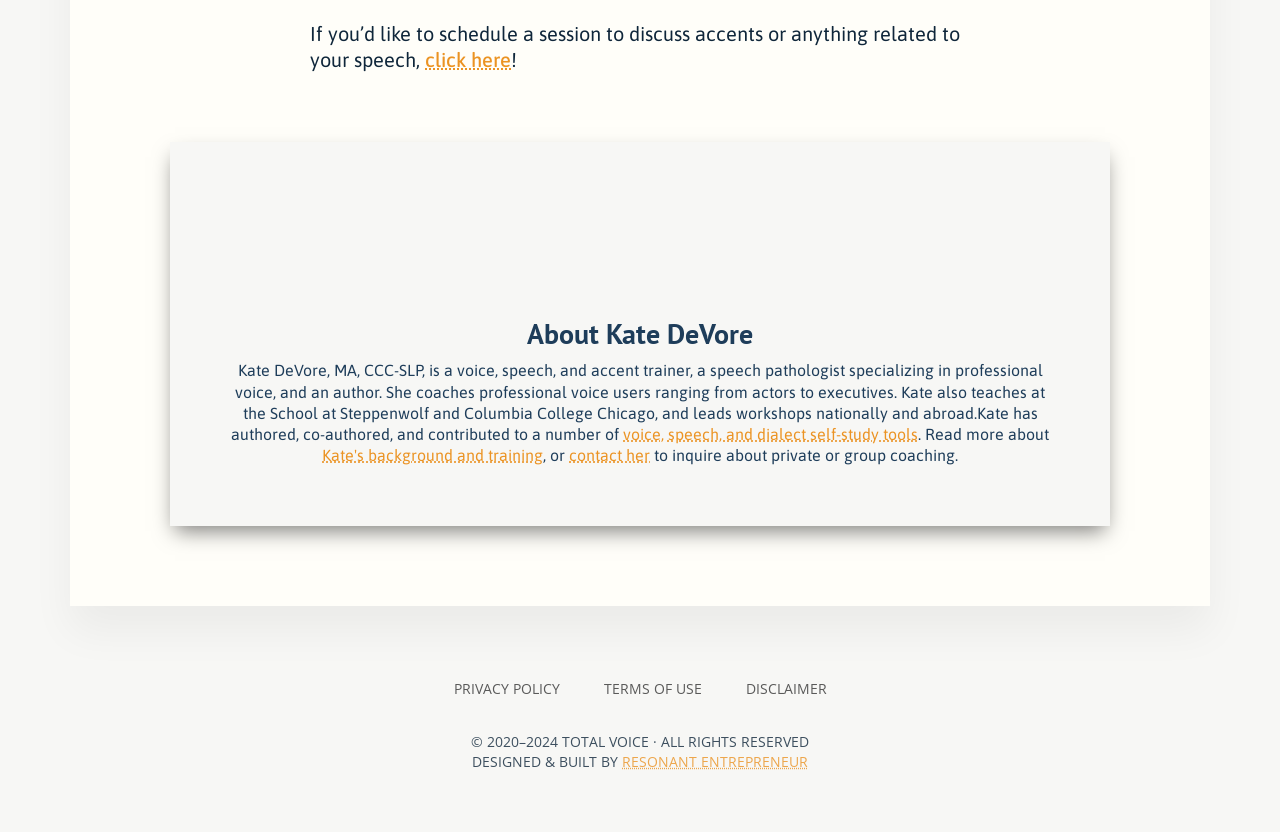Determine the bounding box coordinates of the clickable element to complete this instruction: "learn more about voice, speech, and dialect self-study tools". Provide the coordinates in the format of four float numbers between 0 and 1, [left, top, right, bottom].

[0.487, 0.511, 0.717, 0.532]